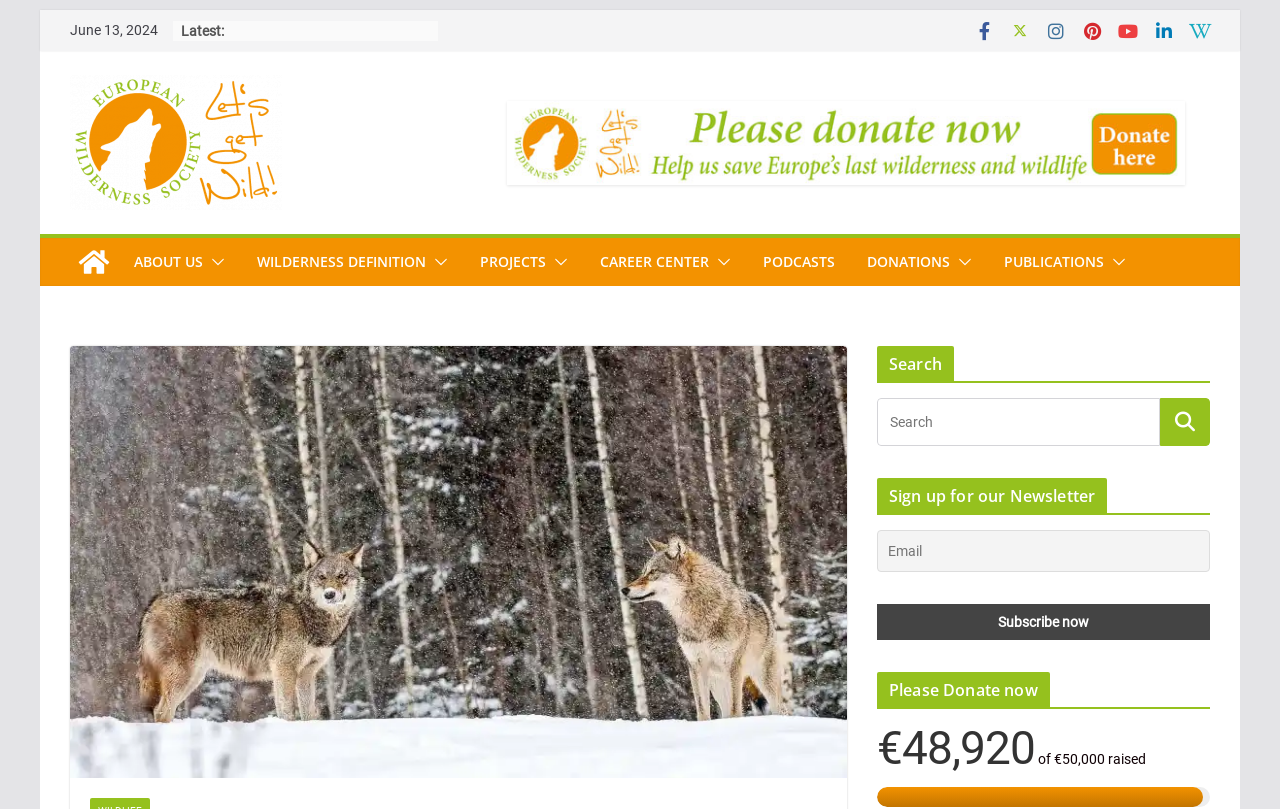Respond to the question below with a single word or phrase: What is the purpose of the search bar?

To search the website